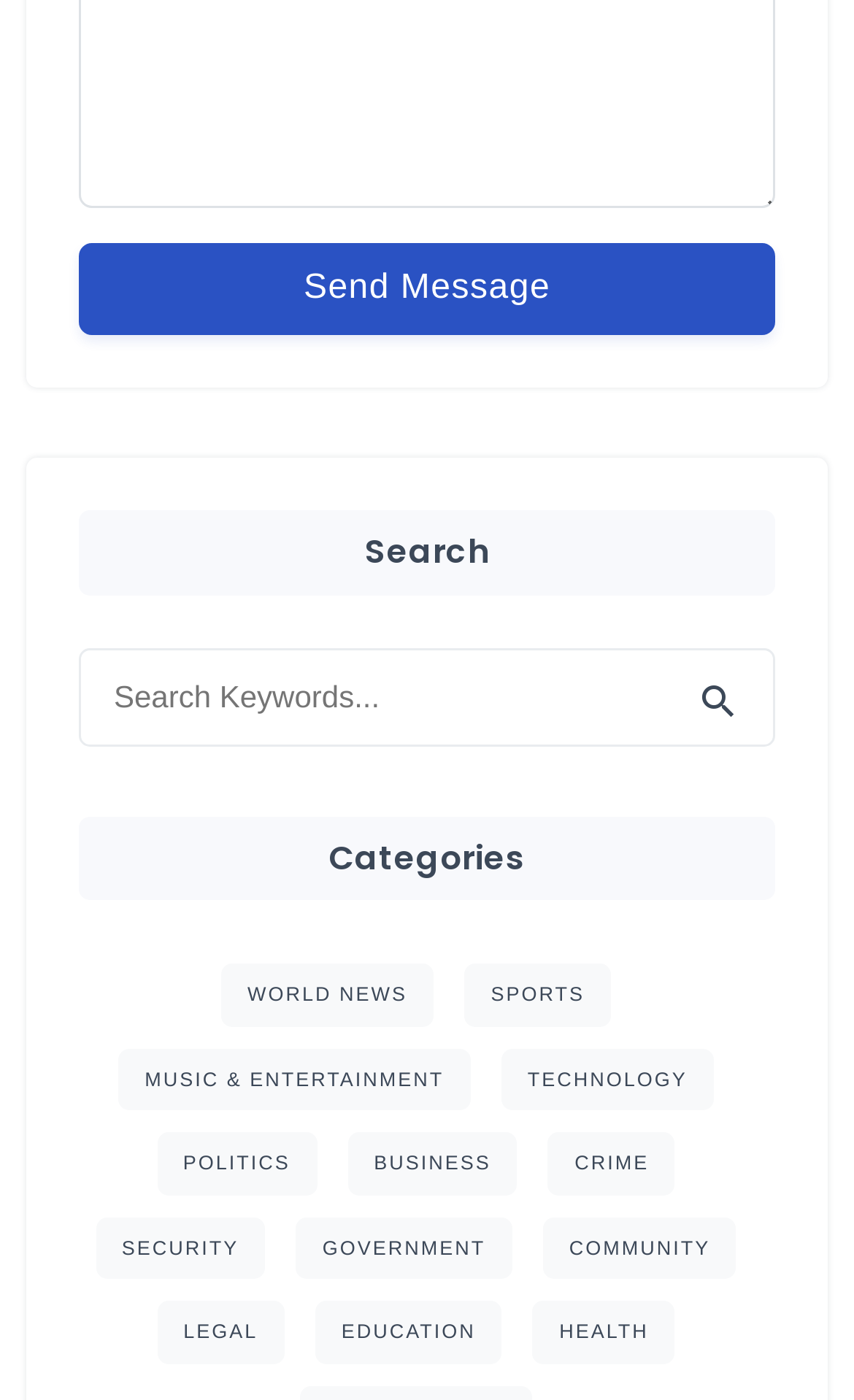Pinpoint the bounding box coordinates for the area that should be clicked to perform the following instruction: "Click on WORLD NEWS".

[0.259, 0.688, 0.508, 0.733]